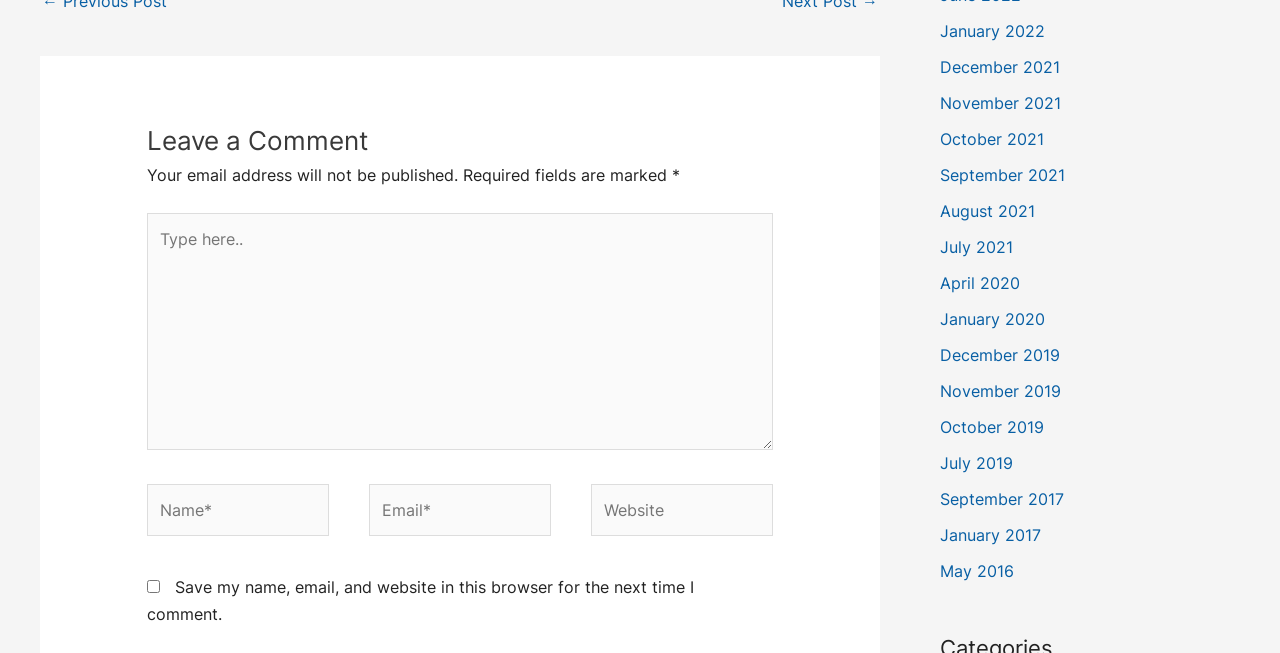Highlight the bounding box coordinates of the element you need to click to perform the following instruction: "Enter your email."

[0.288, 0.741, 0.431, 0.821]